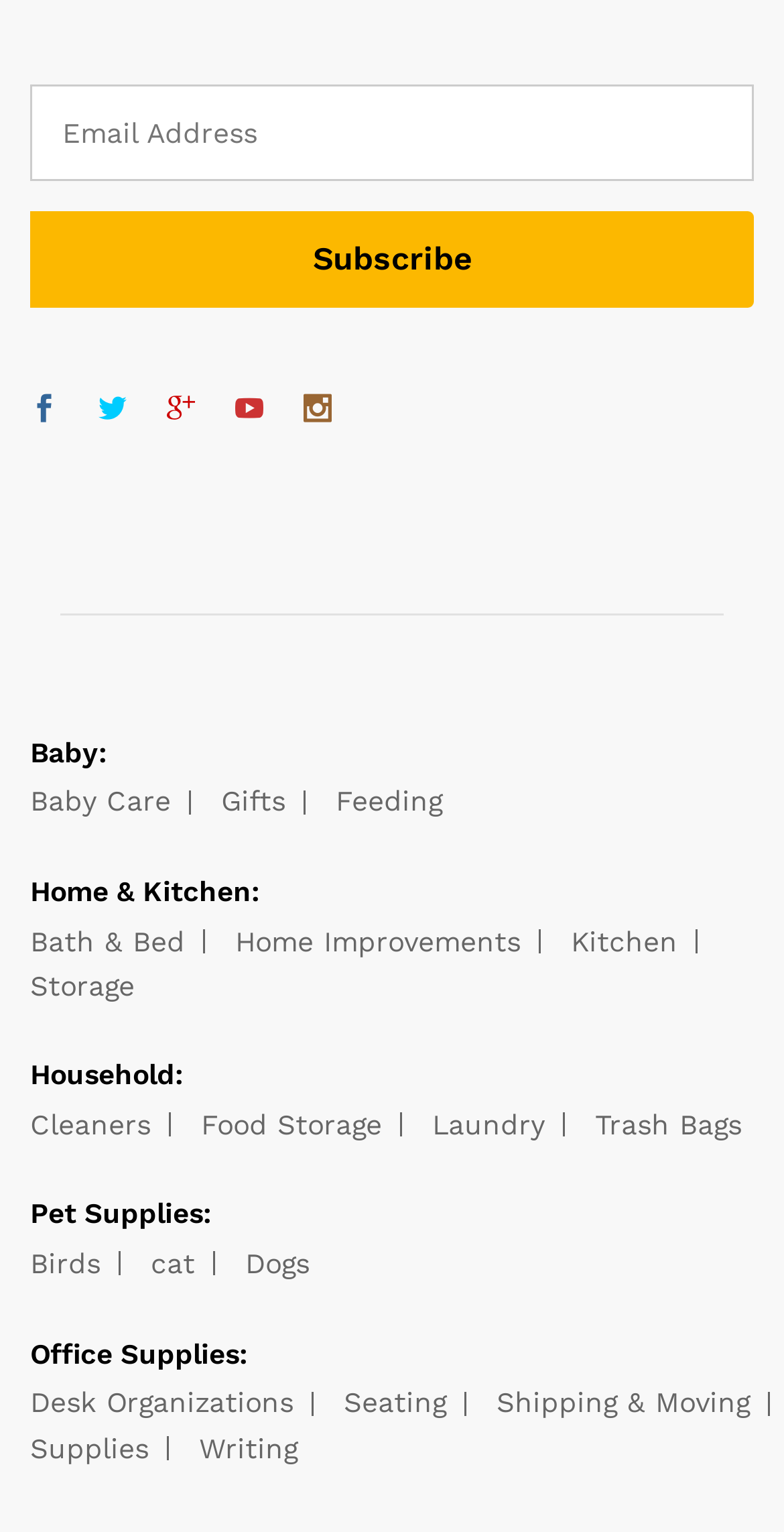How many social media links are available at the top?
From the image, respond with a single word or phrase.

5